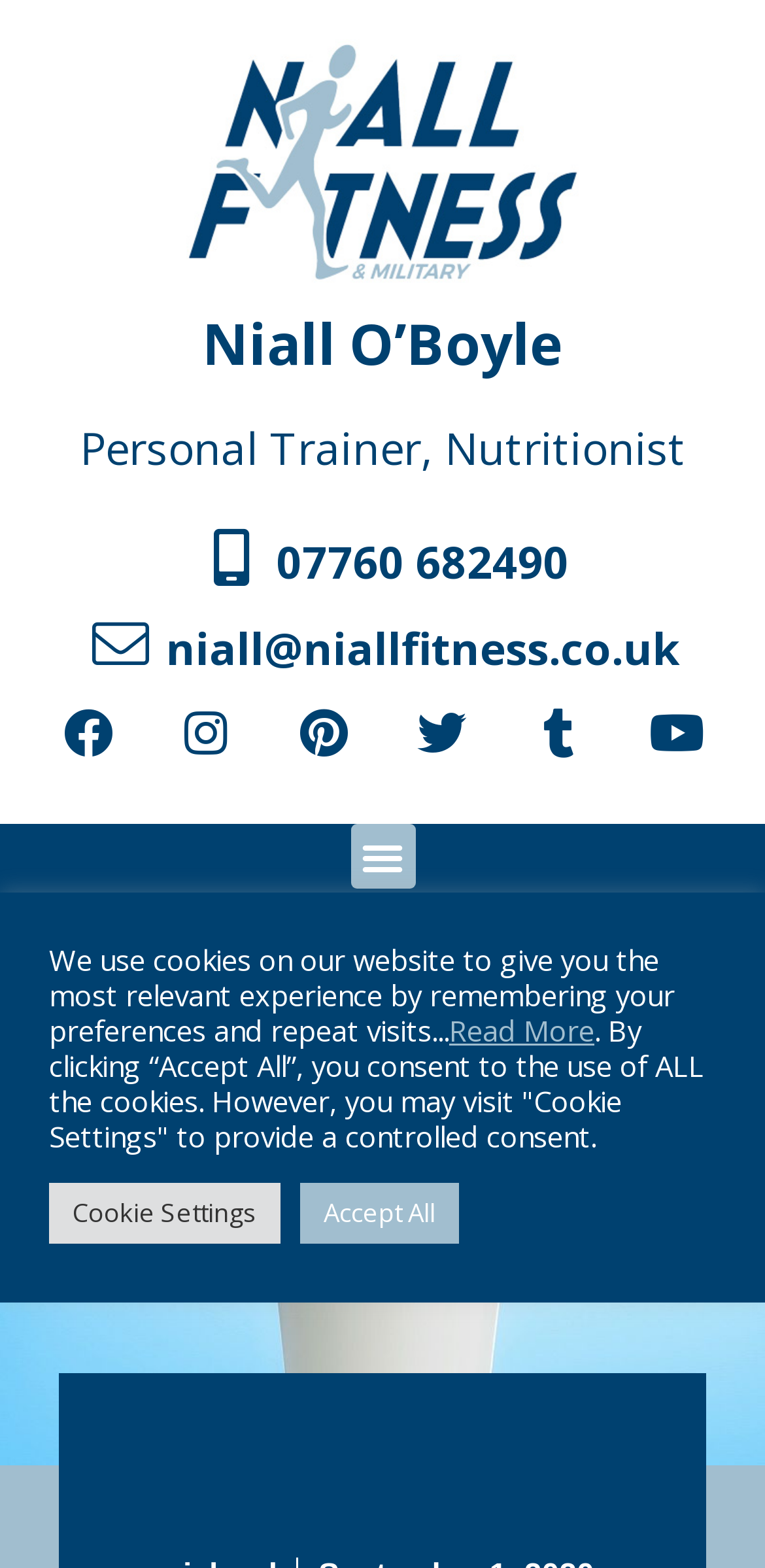How many social media links are present on the webpage? Analyze the screenshot and reply with just one word or a short phrase.

6